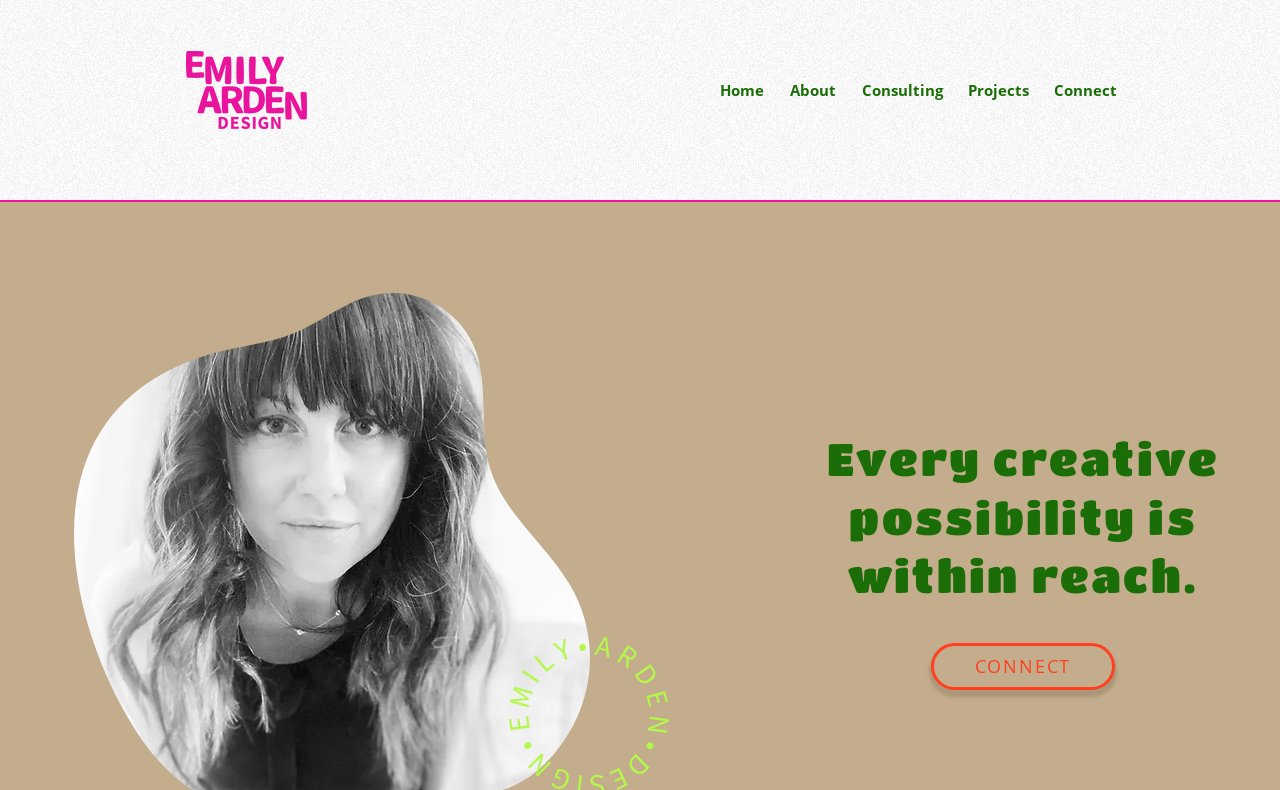How many elements are there in the top section?
Please provide a single word or phrase as your answer based on the screenshot.

2